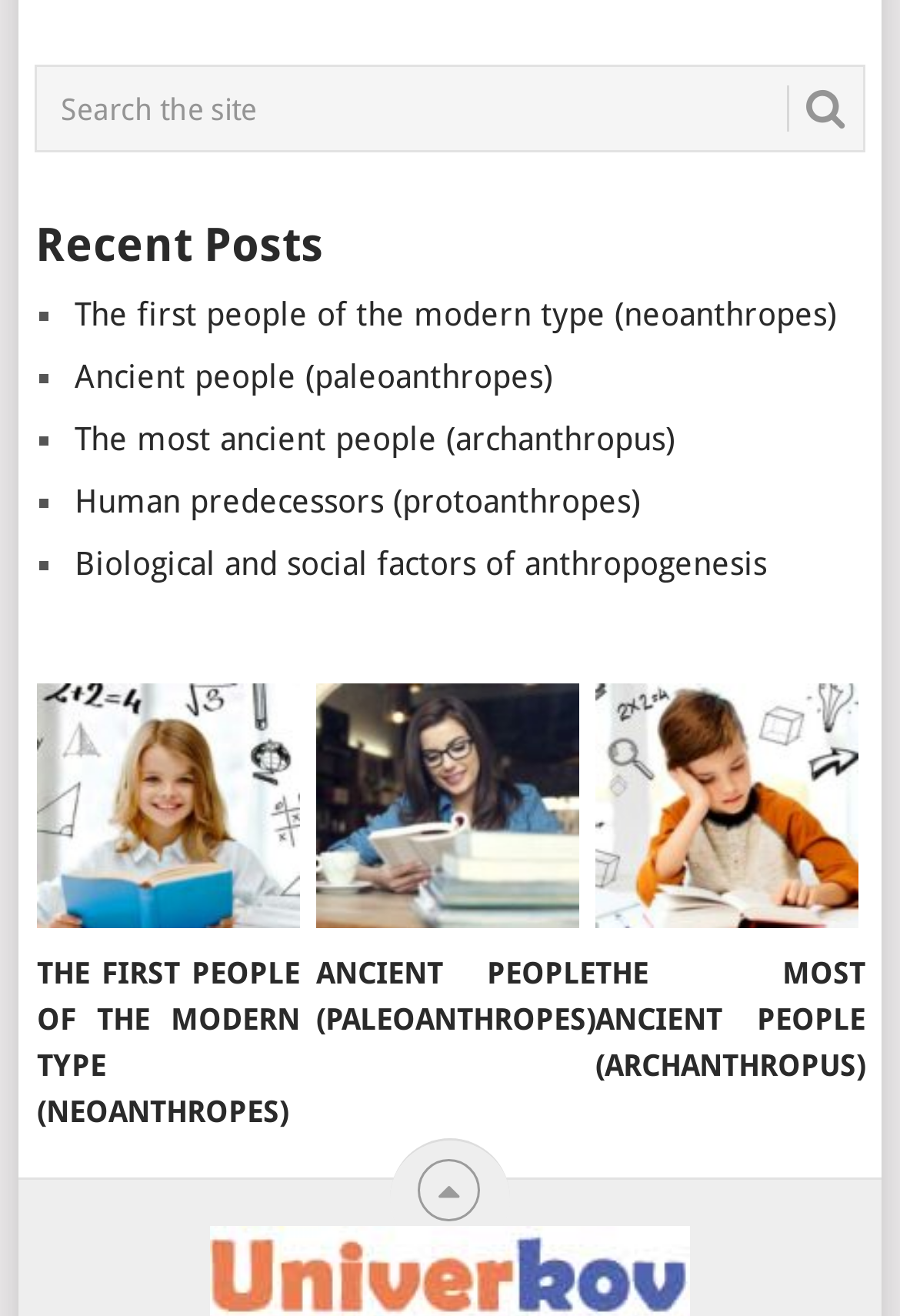Please identify the bounding box coordinates of the area I need to click to accomplish the following instruction: "Click on the 'Hot Shapers Belt' link".

None